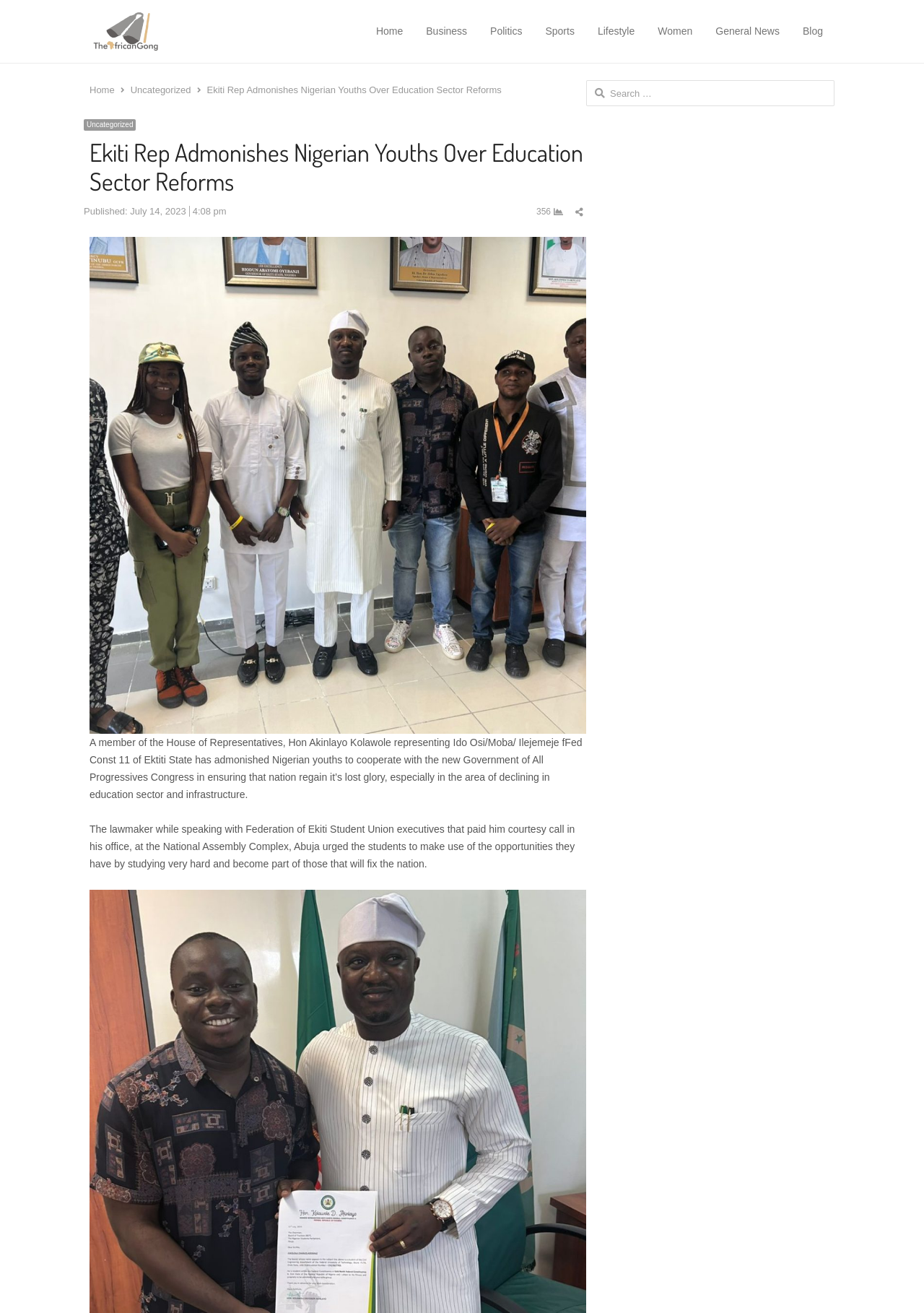Provide the bounding box coordinates of the area you need to click to execute the following instruction: "Search for something".

[0.634, 0.061, 0.903, 0.081]